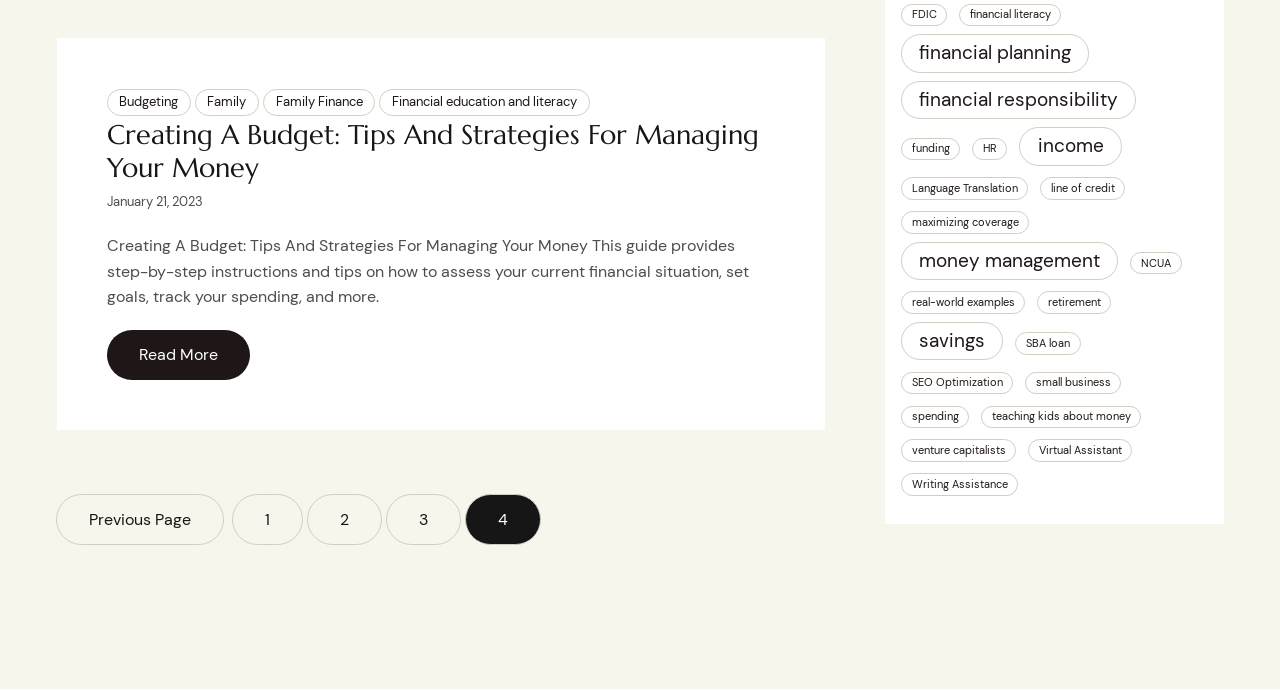Using the element description teaching kids about money, predict the bounding box coordinates for the UI element. Provide the coordinates in (top-left x, top-left y, bottom-right x, bottom-right y) format with values ranging from 0 to 1.

[0.767, 0.588, 0.892, 0.62]